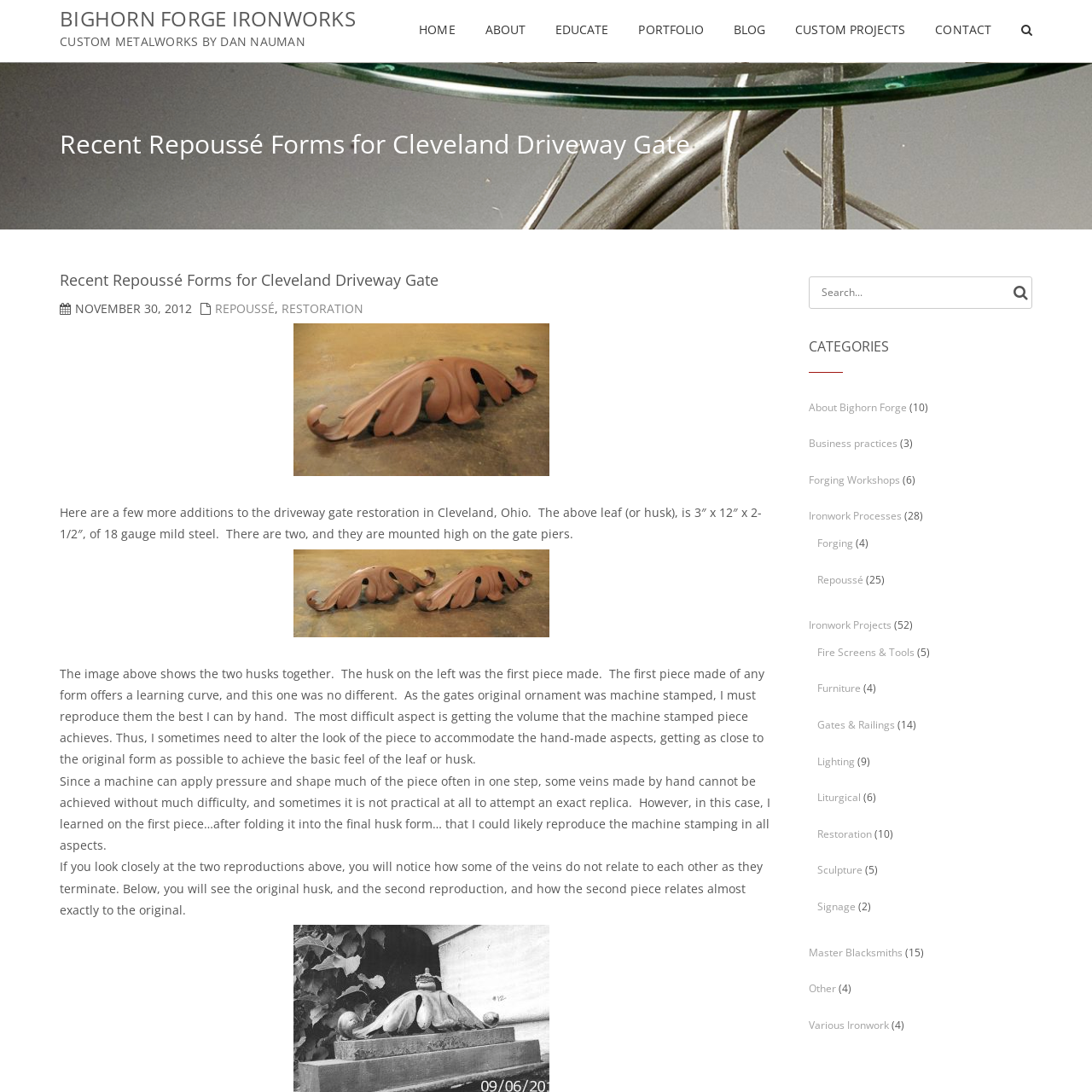Refer to the image and provide an in-depth answer to the question:
What is the material of the leaf or husk?

The answer can be found in the text description of the webpage, which states 'The above leaf (or husk), is 3″ x 12″ x 2-1/2″, of 18 gauge mild steel.'